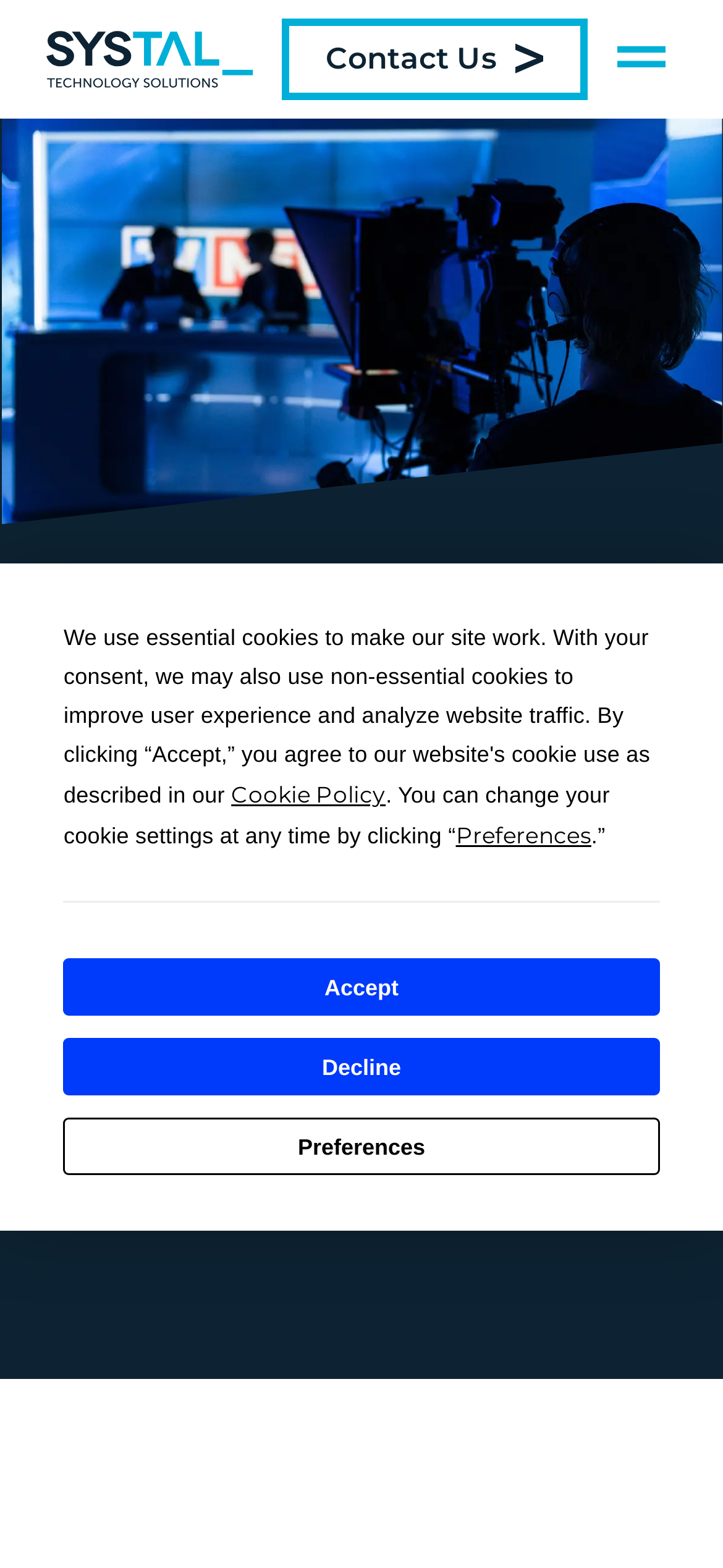Show the bounding box coordinates for the element that needs to be clicked to execute the following instruction: "Show the menu". Provide the coordinates in the form of four float numbers between 0 and 1, i.e., [left, top, right, bottom].

[0.838, 0.012, 0.936, 0.064]